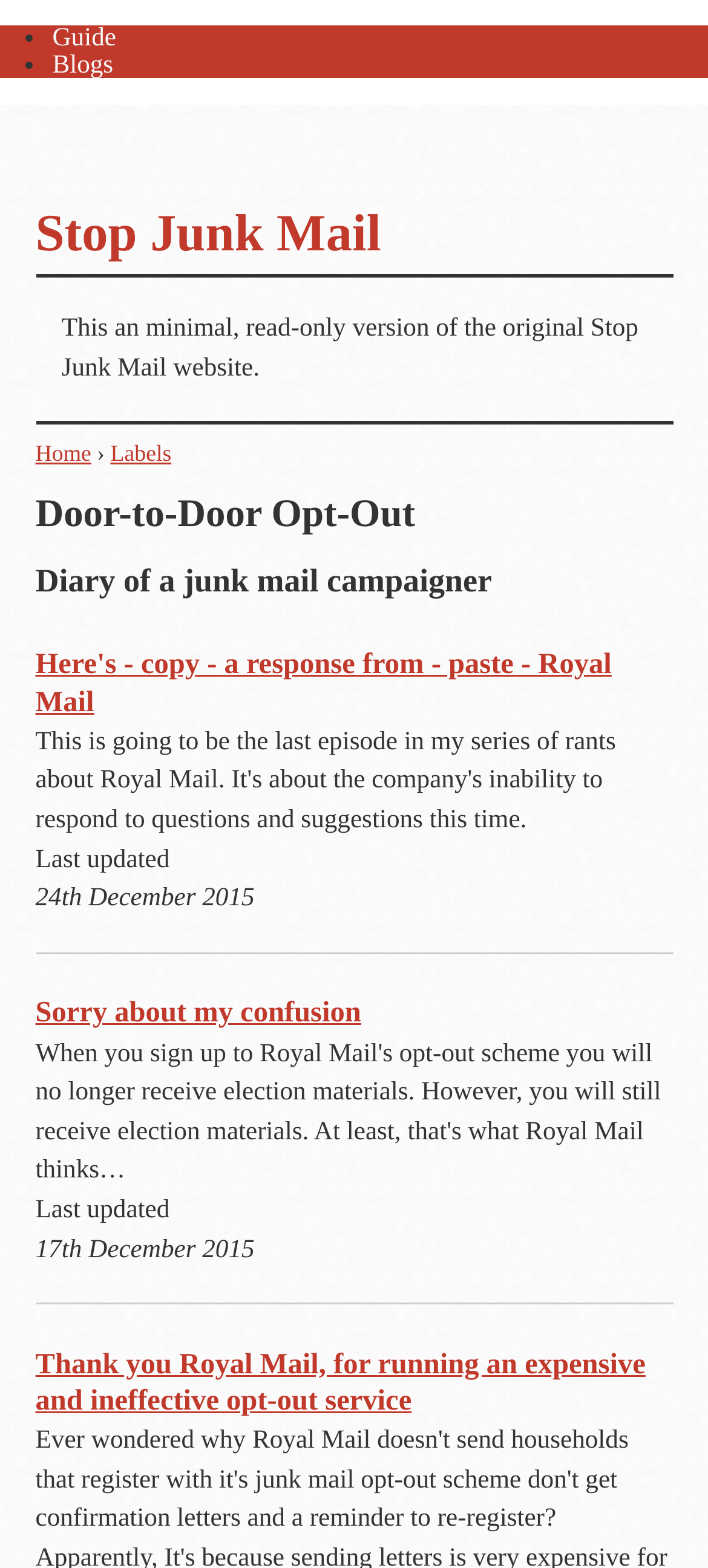Kindly respond to the following question with a single word or a brief phrase: 
What is the date of the last update?

24th December 2015